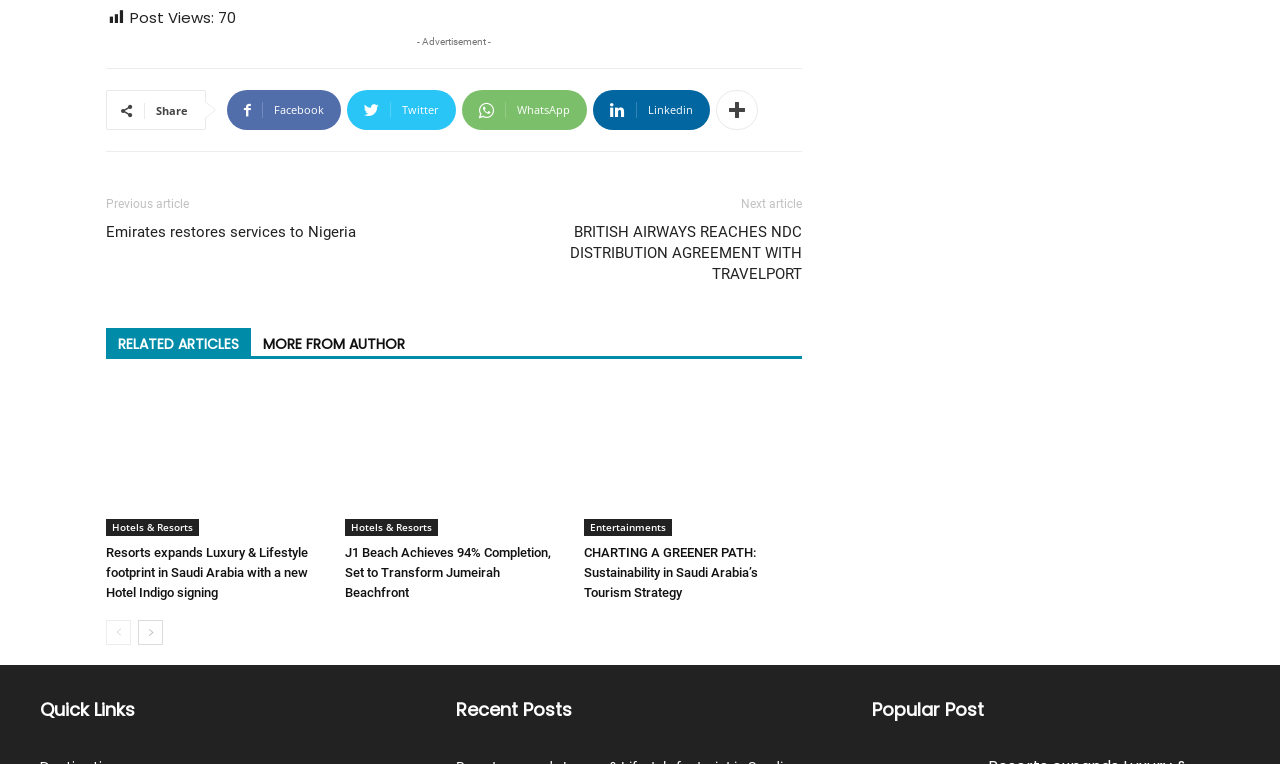What is the title of the previous article?
Using the information from the image, answer the question thoroughly.

I looked at the link 'Previous article' and found that the title of the previous article is 'Emirates restores services to Nigeria'.